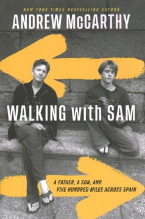Describe the image thoroughly.

The image showcases the book cover of "Walking With Sam: A Father, a Son, and Five Hundred Miles Across Spain" by Andrew McCarthy. The cover features a striking design that juxtaposes the author's names with an impactful visual, likely portraying McCarthy and his son. This memoir captures the intimate journey of the father-son duo as they traverse the Camino de Santiago, aiming to strengthen their bond through candid conversations and shared experiences over a significant distance. The narrative emphasizes themes of connection, personal growth, and the challenges of navigating relationships during pivotal life transitions.